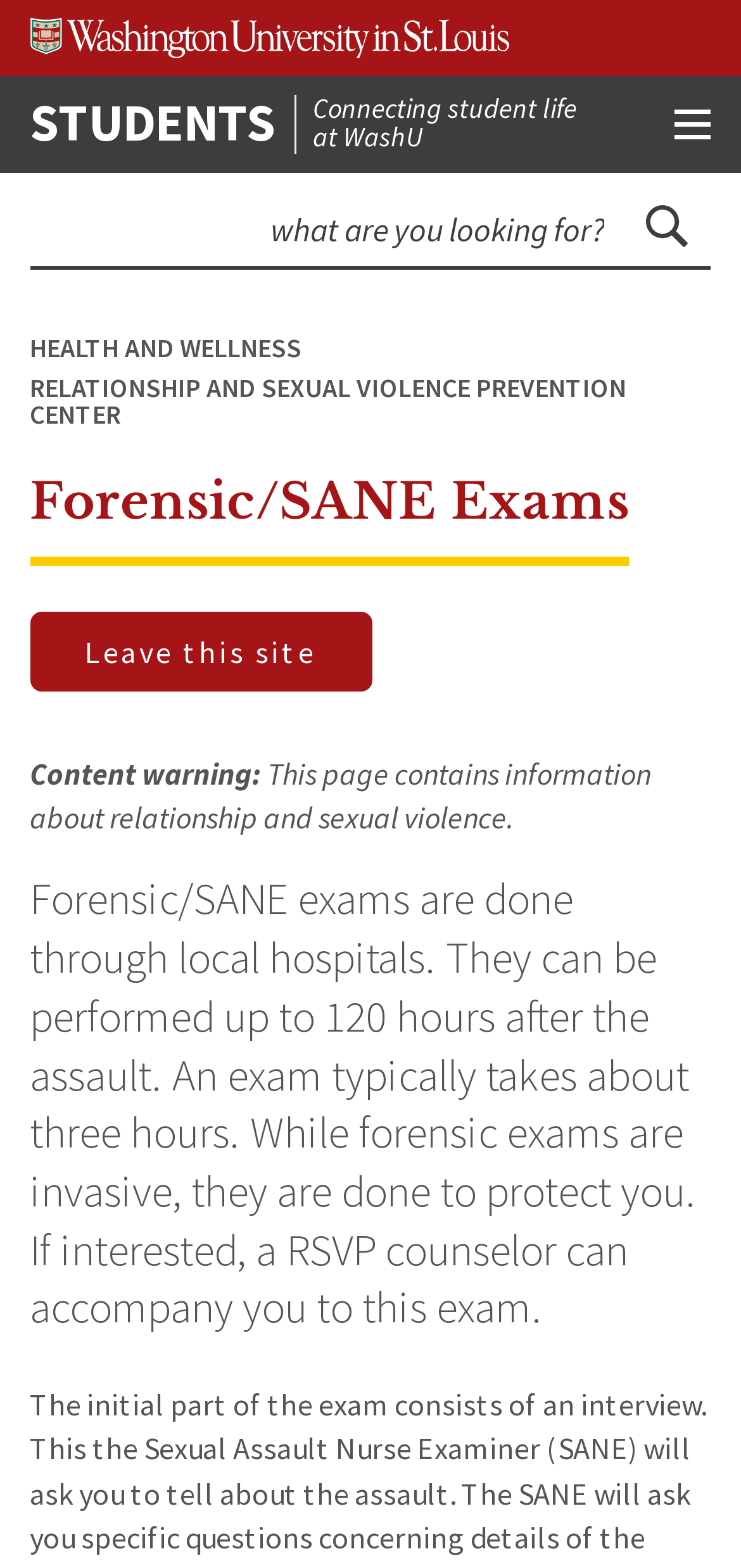What is the time limit for getting a forensic/SANE exam after an assault?
Answer the question with a detailed and thorough explanation.

I found the time limit for getting a forensic/SANE exam by reading the text that says 'They can be performed up to 120 hours after the assault.' which is located in the main content section of the webpage.